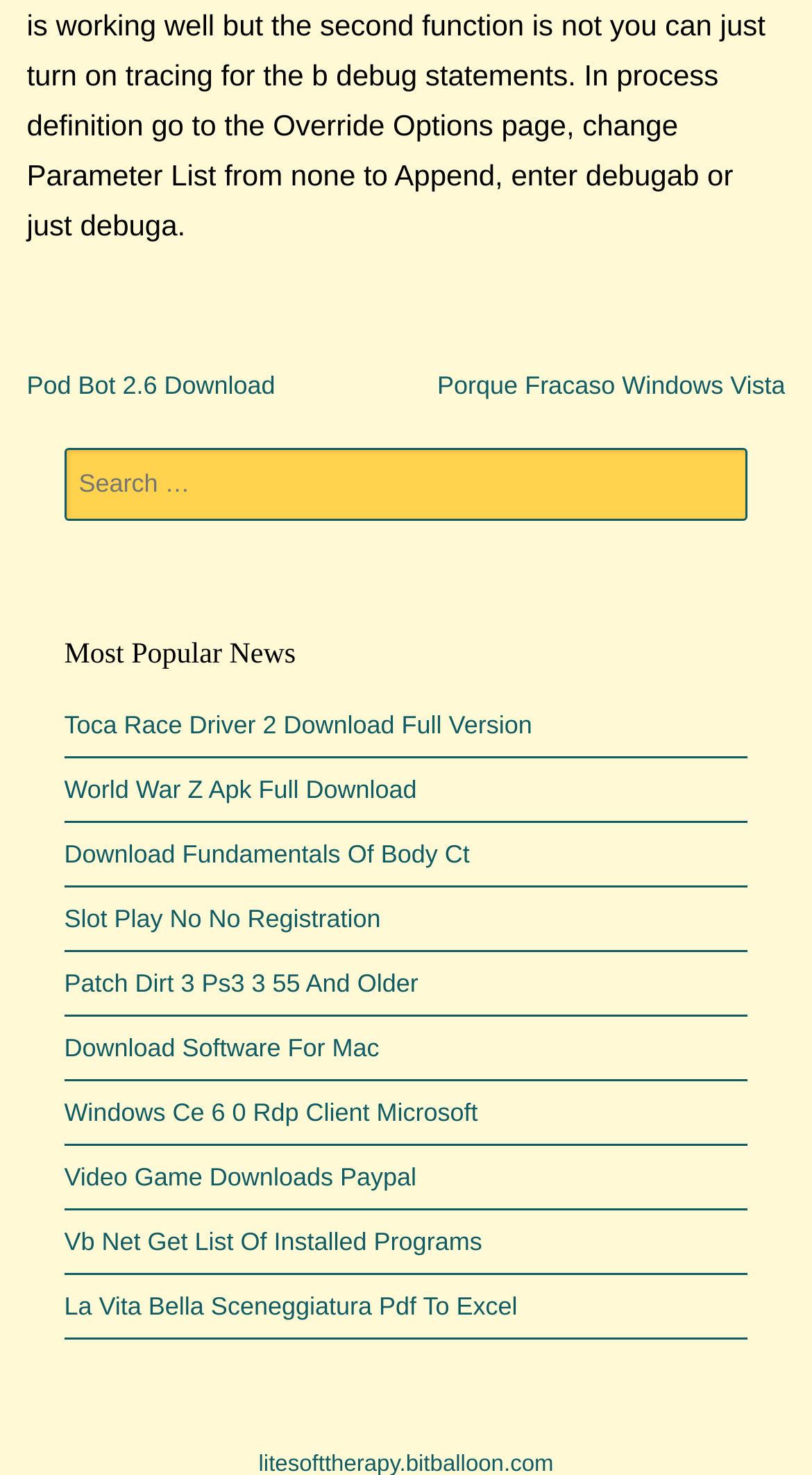Determine the bounding box coordinates for the region that must be clicked to execute the following instruction: "Download Pod Bot 2.6".

[0.033, 0.251, 0.339, 0.271]